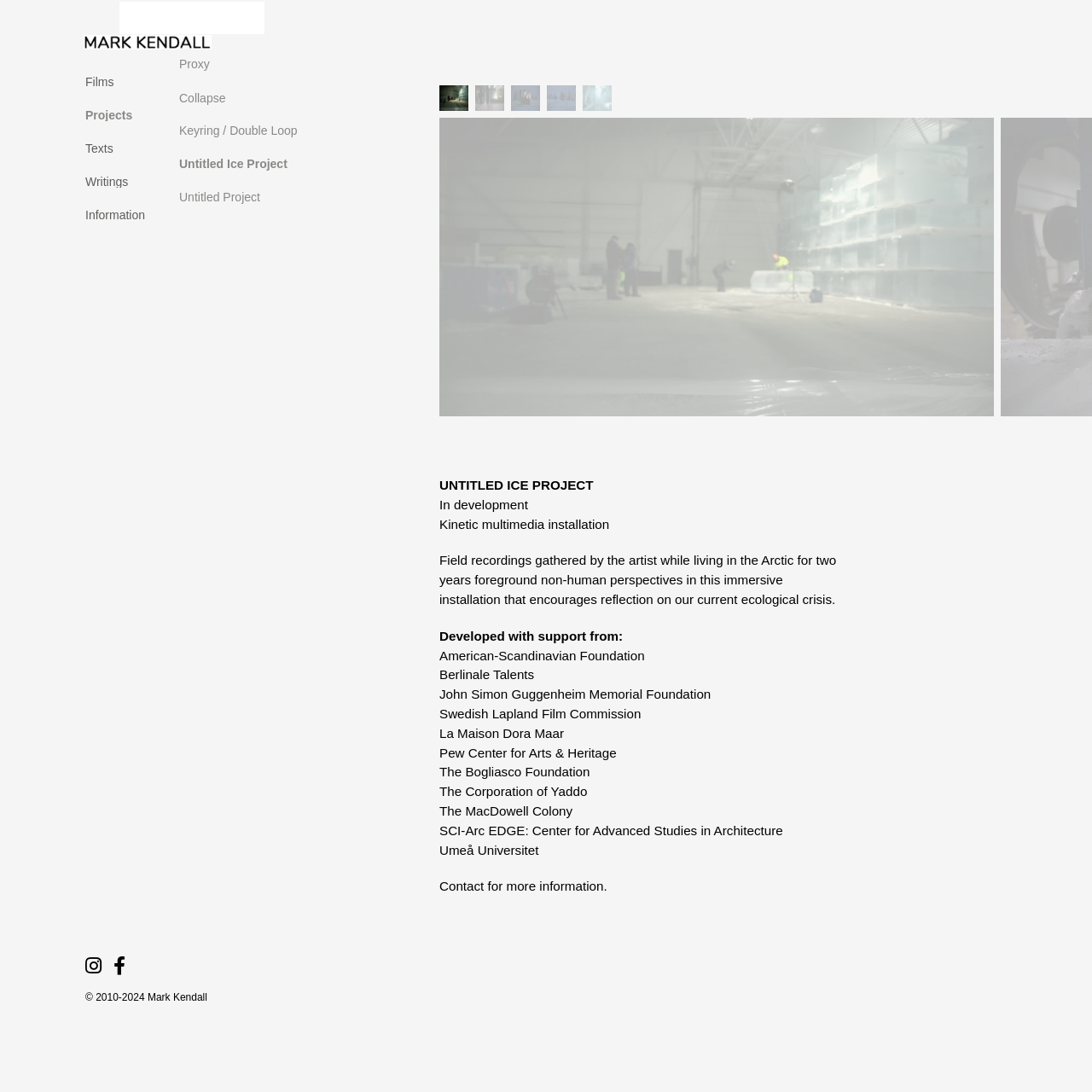Can you determine the bounding box coordinates of the area that needs to be clicked to fulfill the following instruction: "Search for something"?

[0.062, 0.098, 0.2, 0.137]